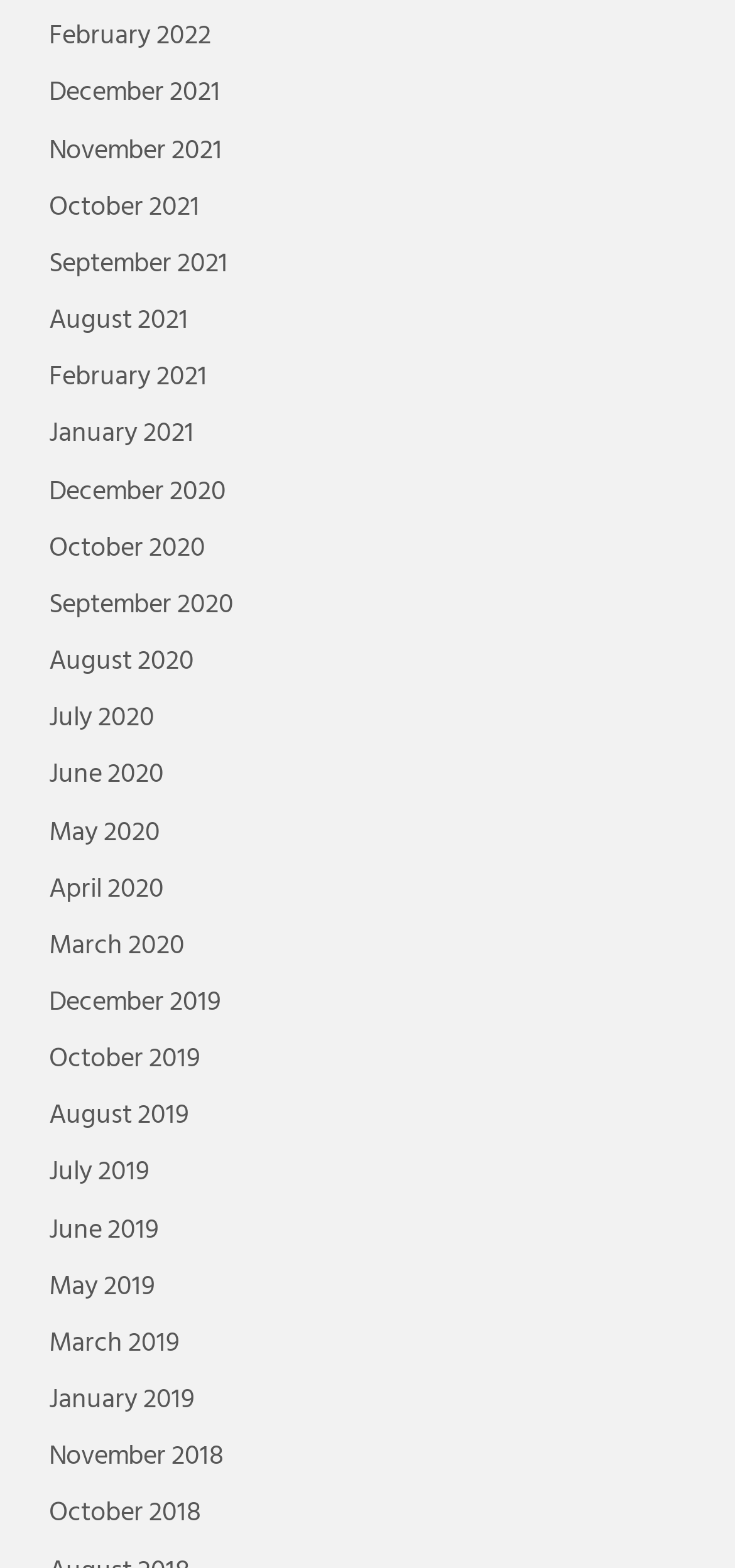What is the earliest month listed?
Please respond to the question thoroughly and include all relevant details.

By examining the list of links, I found that the earliest month listed is January 2019, which is located at the bottom of the list.